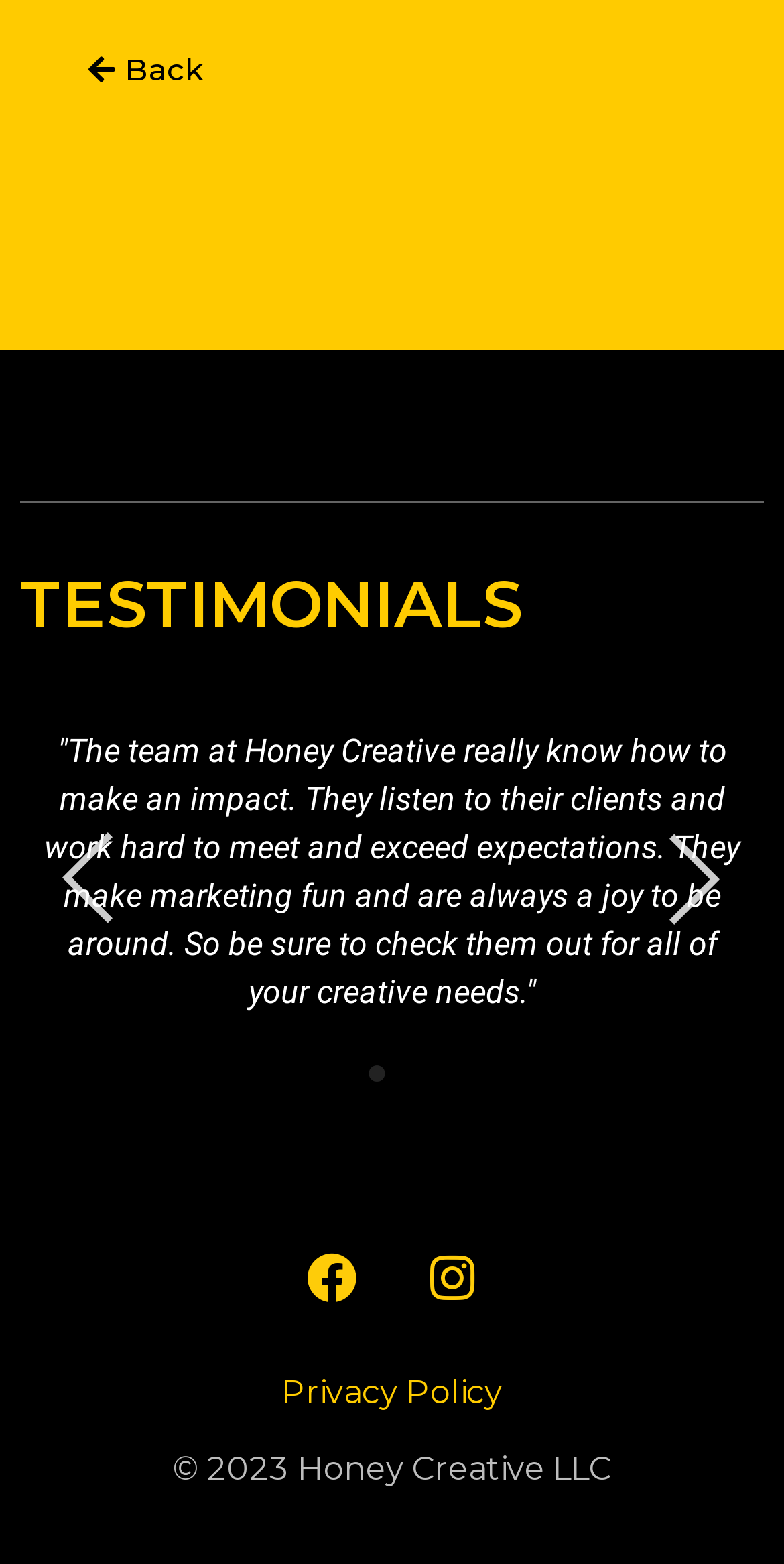Locate the bounding box of the UI element defined by this description: "Instagram". The coordinates should be given as four float numbers between 0 and 1, formatted as [left, top, right, bottom].

[0.513, 0.785, 0.641, 0.849]